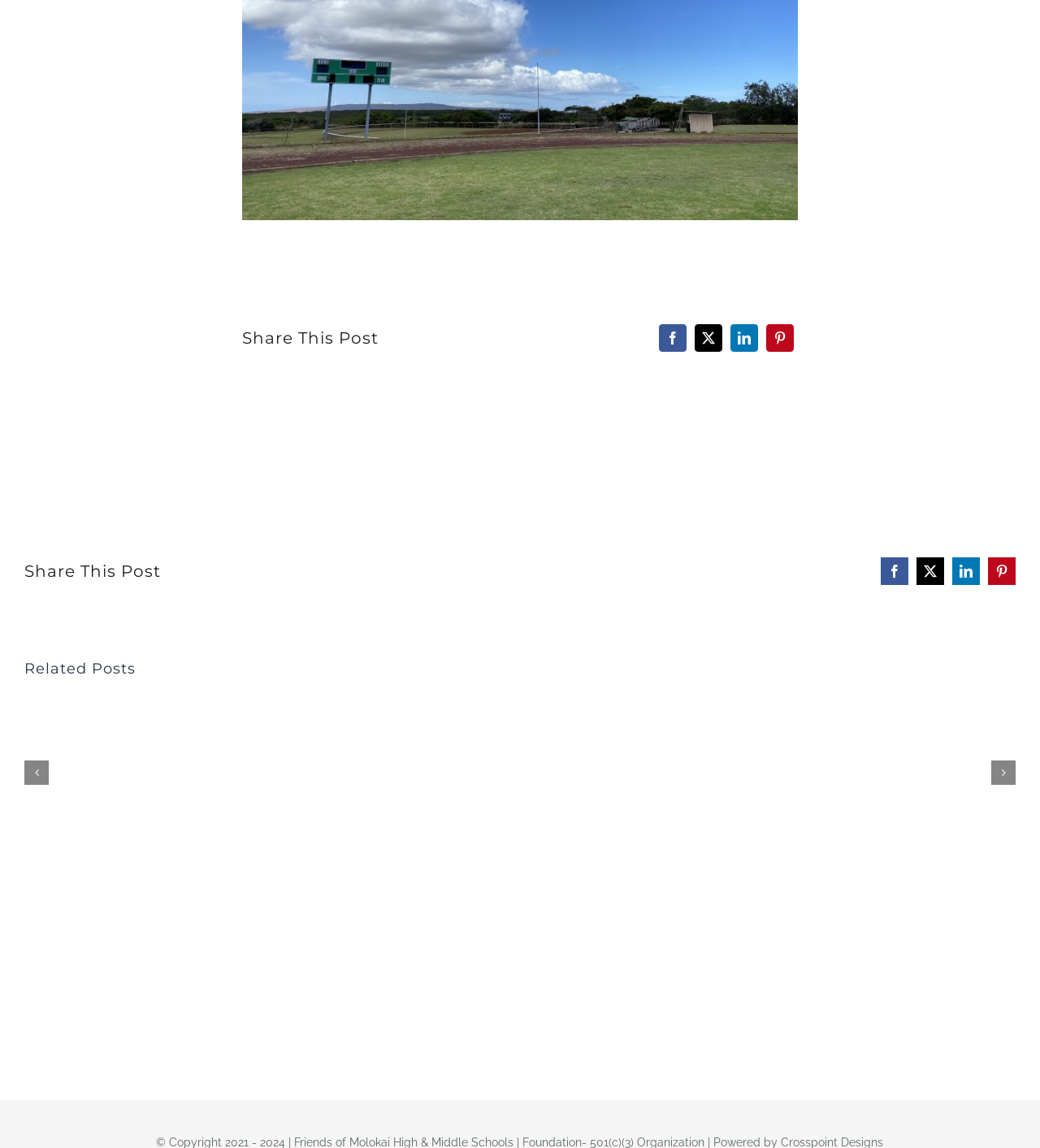Show the bounding box coordinates for the element that needs to be clicked to execute the following instruction: "Go to the previous slide". Provide the coordinates in the form of four float numbers between 0 and 1, i.e., [left, top, right, bottom].

[0.023, 0.662, 0.047, 0.683]